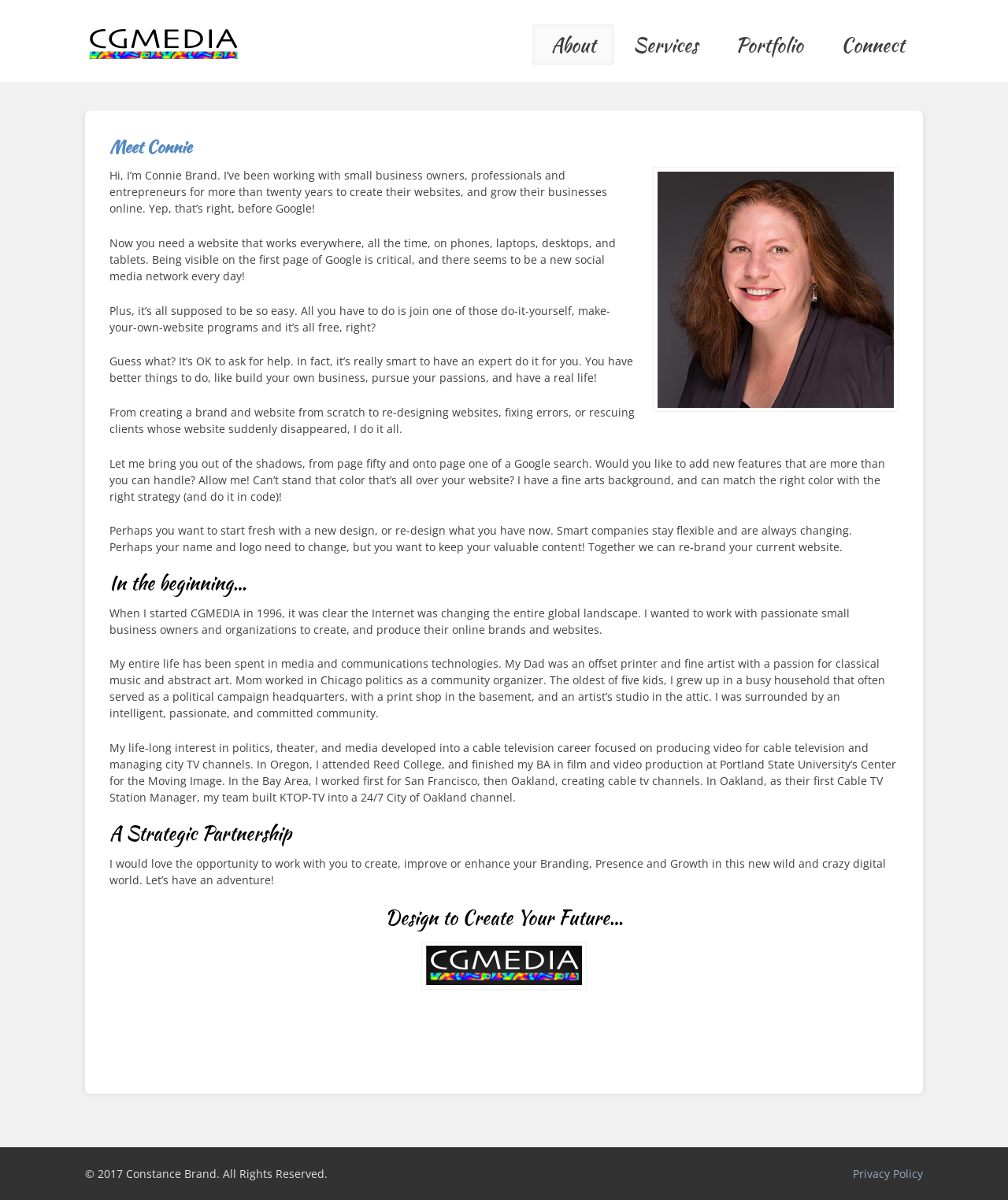What is the purpose of the website?
Look at the image and answer with only one word or phrase.

To provide web design and online brand media services